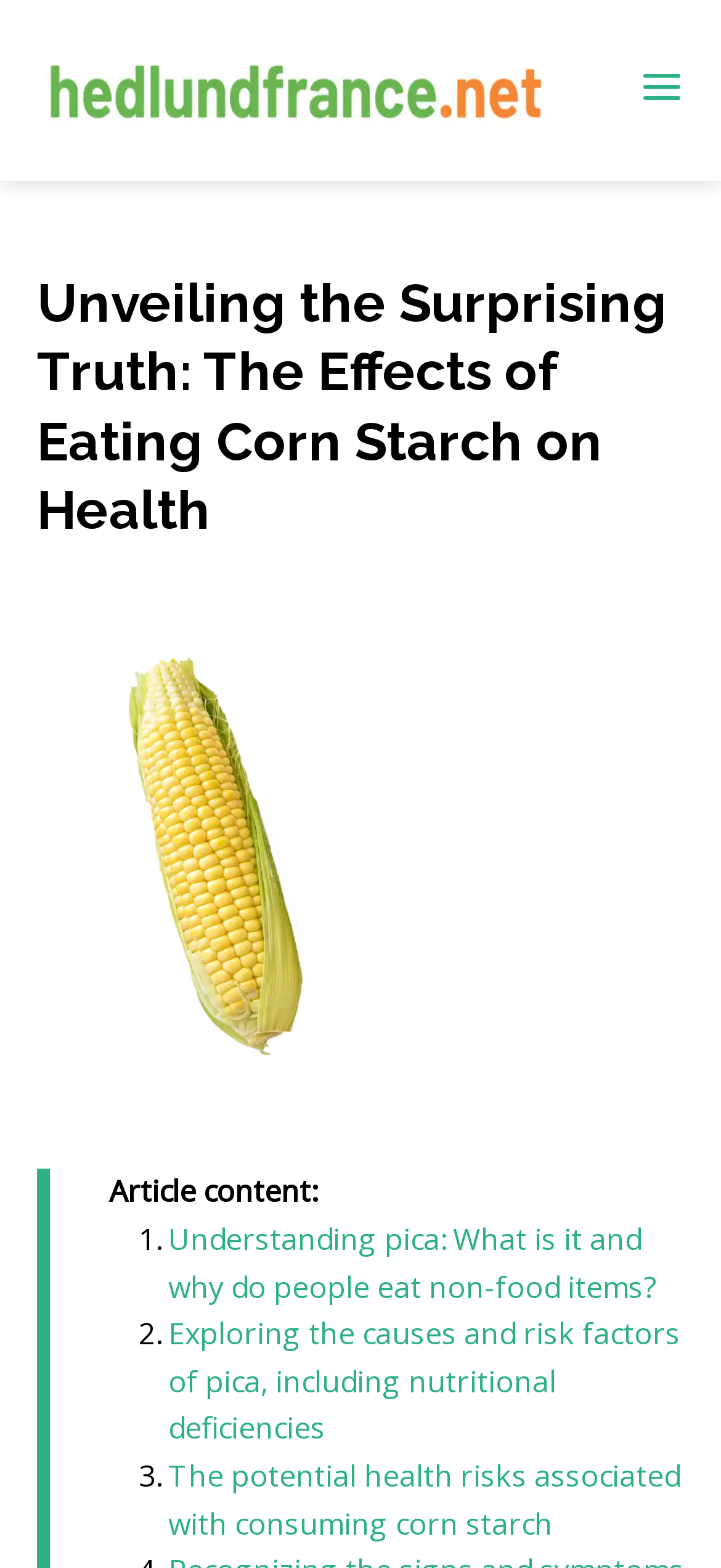Identify the main heading from the webpage and provide its text content.

Unveiling the Surprising Truth: The Effects of Eating Corn Starch on Health